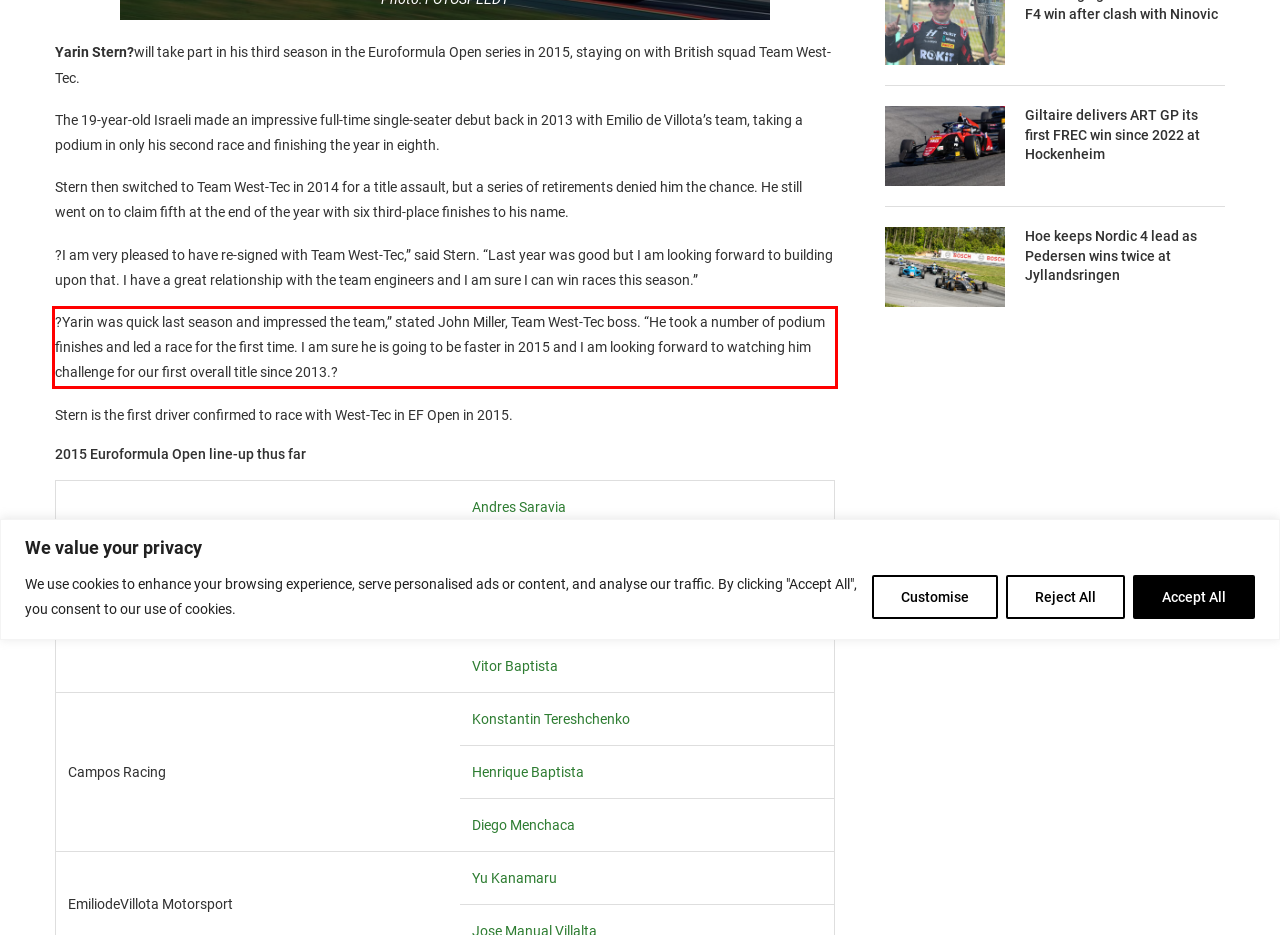Please take the screenshot of the webpage, find the red bounding box, and generate the text content that is within this red bounding box.

?Yarin was quick last season and impressed the team,” stated John Miller, Team West-Tec boss. “He took a number of podium finishes and led a race for the first time. I am sure he is going to be faster in 2015 and I am looking forward to watching him challenge for our first overall title since 2013.?